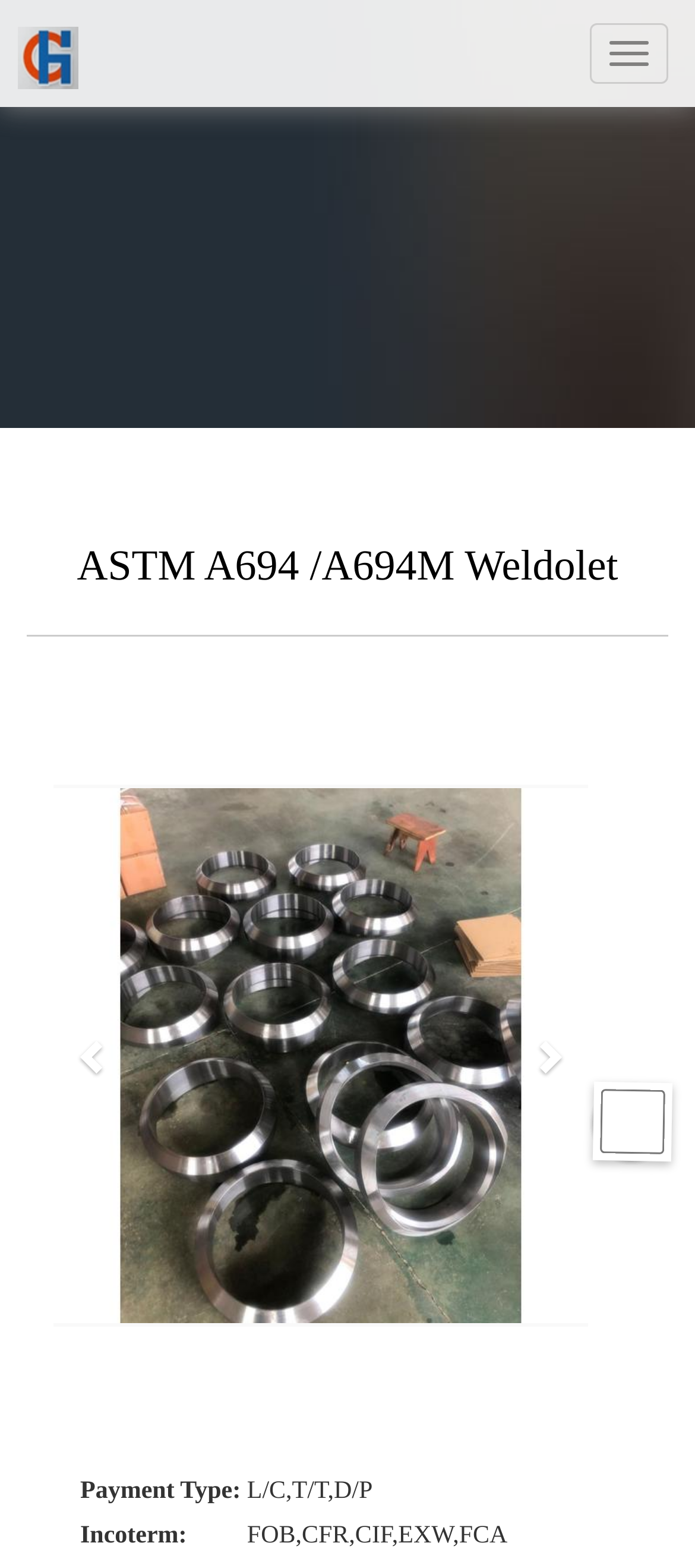Identify and provide the bounding box for the element described by: "alt="ASTM A694 /A694M Weldolet"".

[0.077, 0.5, 0.846, 0.846]